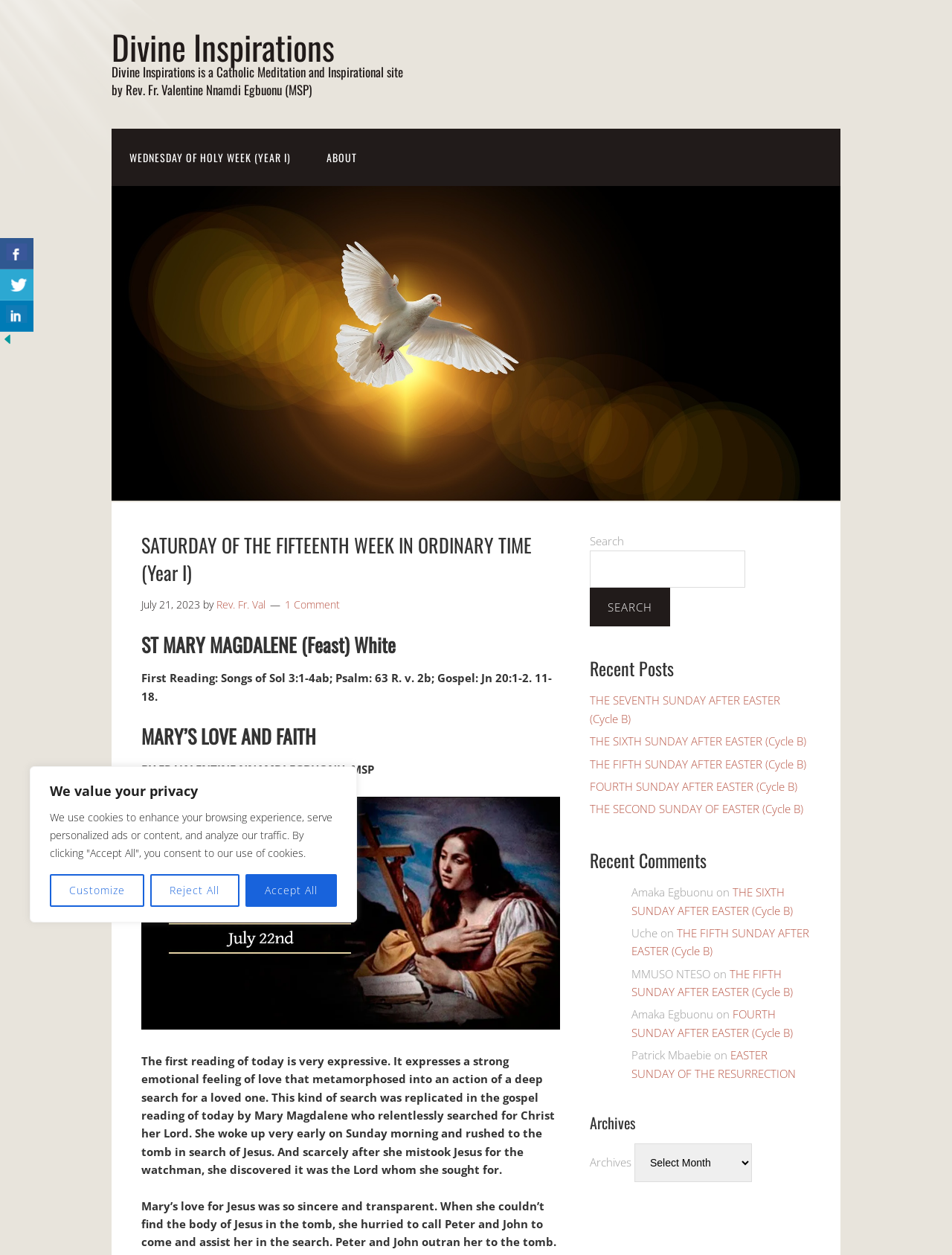Locate the bounding box coordinates of the element that should be clicked to execute the following instruction: "Share on Facebook".

[0.0, 0.19, 0.035, 0.215]